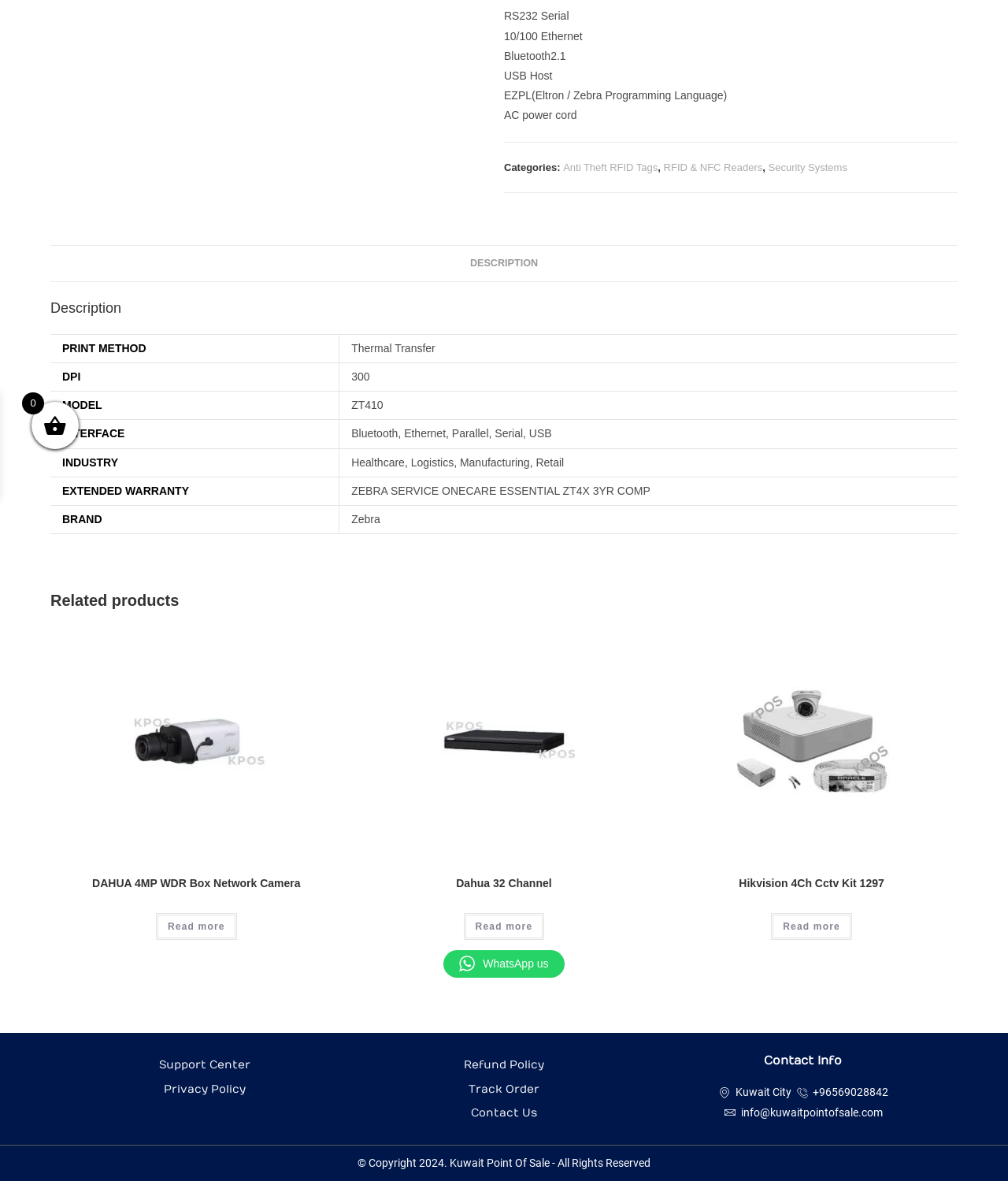Find the bounding box of the web element that fits this description: "Dahua 32 Channel".

[0.453, 0.741, 0.547, 0.755]